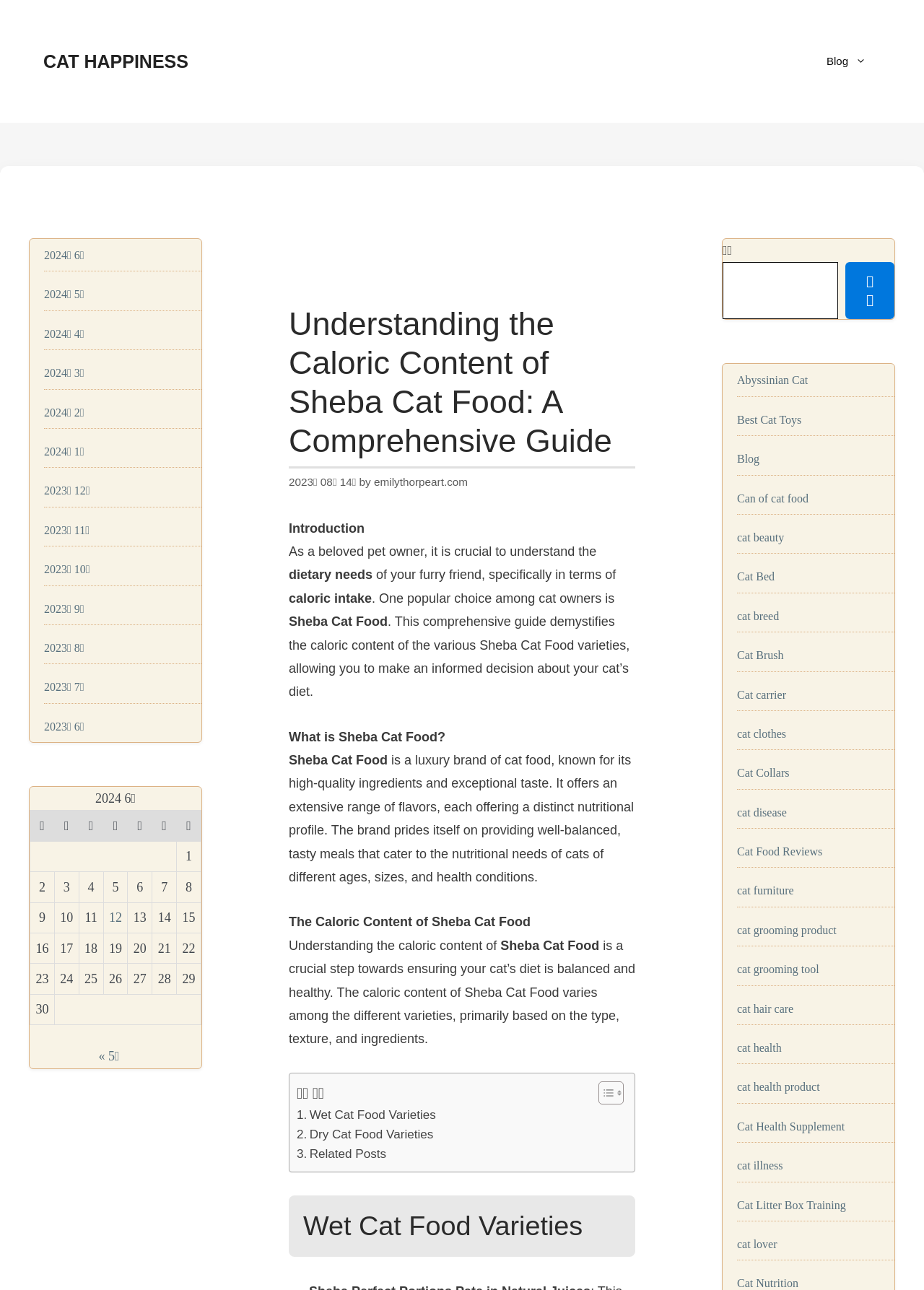Explain in detail what you observe on this webpage.

This webpage is a comprehensive guide to understanding the caloric content of Sheba Cat Food. At the top, there is a banner with a link to "CAT HAPPINESS" and a navigation menu with a link to "Blog". Below the banner, there is a heading that reads "Understanding the Caloric Content of Sheba Cat Food: A Comprehensive Guide". Next to the heading, there is a timestamp indicating that the article was published on August 14, 2023, and the author's name is linked to "emilythorpeart.com".

The main content of the webpage is divided into sections. The first section is an introduction that explains the importance of understanding the dietary needs of cats, specifically in terms of caloric intake. It also introduces Sheba Cat Food as a popular choice among cat owners. The second section provides an overview of what Sheba Cat Food is, describing it as a luxury brand that offers a range of flavors with distinct nutritional profiles.

The third section delves into the caloric content of Sheba Cat Food, explaining that it varies among different varieties based on type, texture, and ingredients. This section is followed by a table of contents that allows users to navigate to specific sections of the guide. The table of contents is divided into three main categories: Wet Cat Food Varieties, Dry Cat Food Varieties, and Related Posts.

On the right-hand side of the webpage, there is a complementary section that displays a list of links to archived posts, organized by month and year. Below the archived posts, there is a calendar table that displays the days of the month, with some days having links to specific posts.

Overall, the webpage is well-organized and easy to navigate, with clear headings and concise text that provides valuable information to cat owners who want to understand the caloric content of Sheba Cat Food.